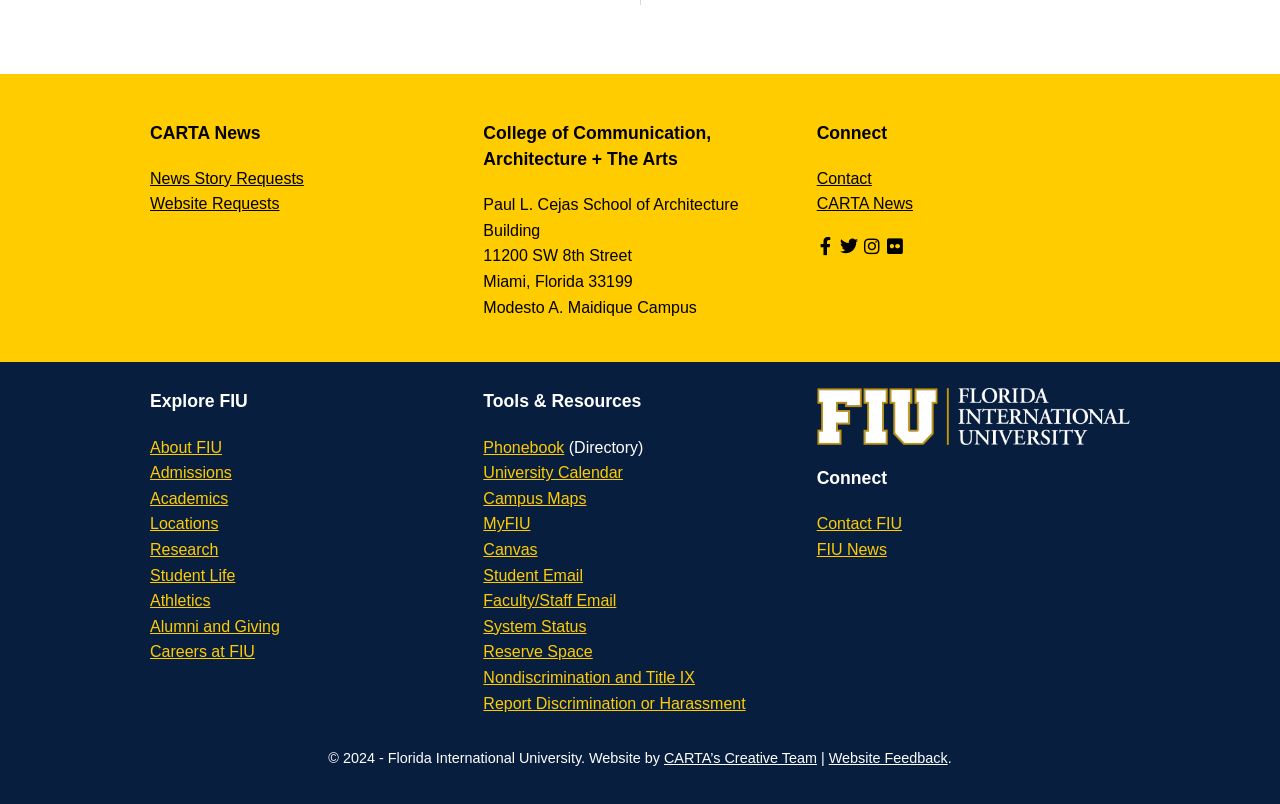Determine the bounding box coordinates for the clickable element to execute this instruction: "Visit the College of Communication, Architecture + The Arts website". Provide the coordinates as four float numbers between 0 and 1, i.e., [left, top, right, bottom].

[0.378, 0.152, 0.556, 0.21]